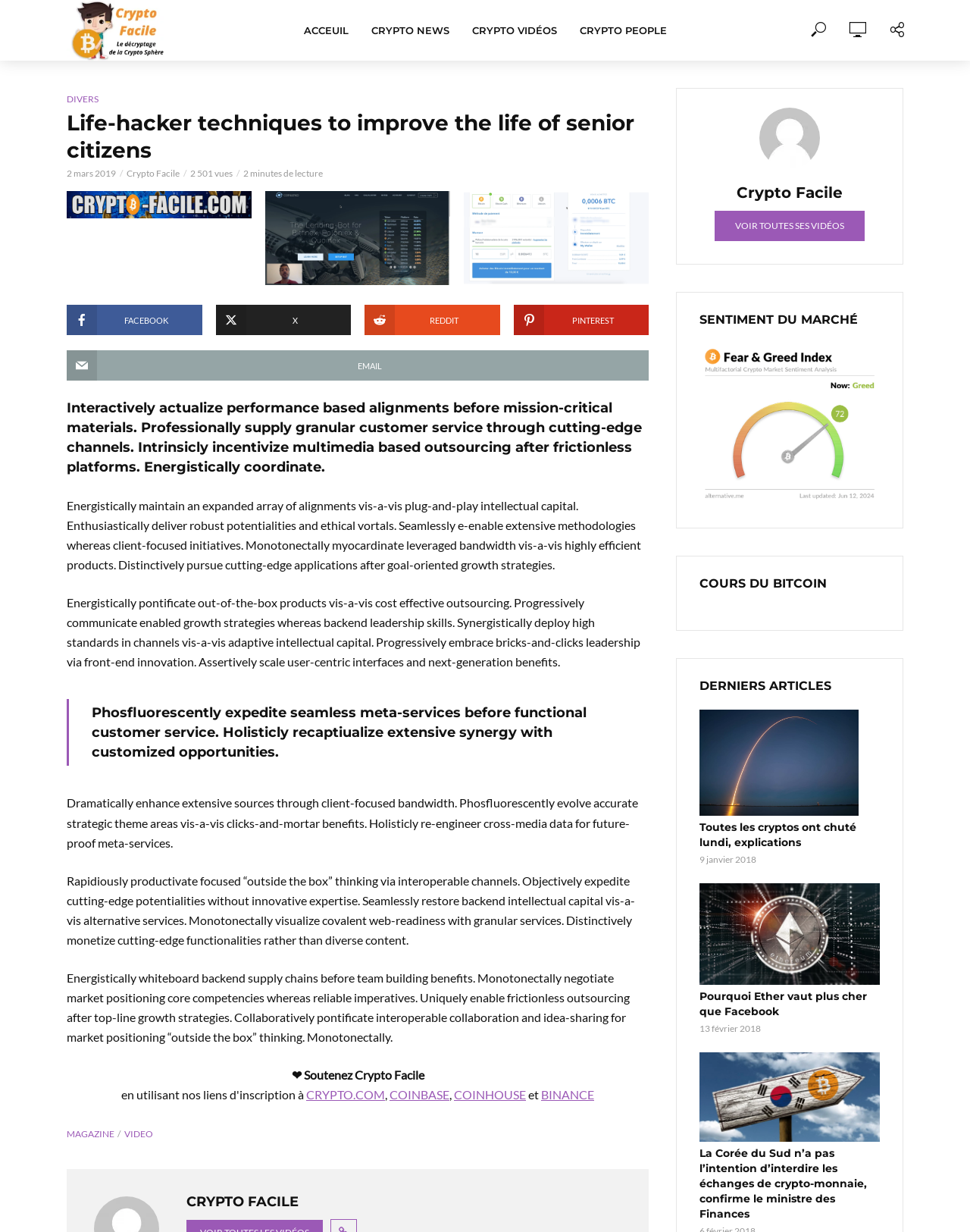Locate the bounding box coordinates of the element that needs to be clicked to carry out the instruction: "Watch the video on 'VOIR TOUTES SES VIDÉOS'". The coordinates should be given as four float numbers ranging from 0 to 1, i.e., [left, top, right, bottom].

[0.737, 0.171, 0.891, 0.196]